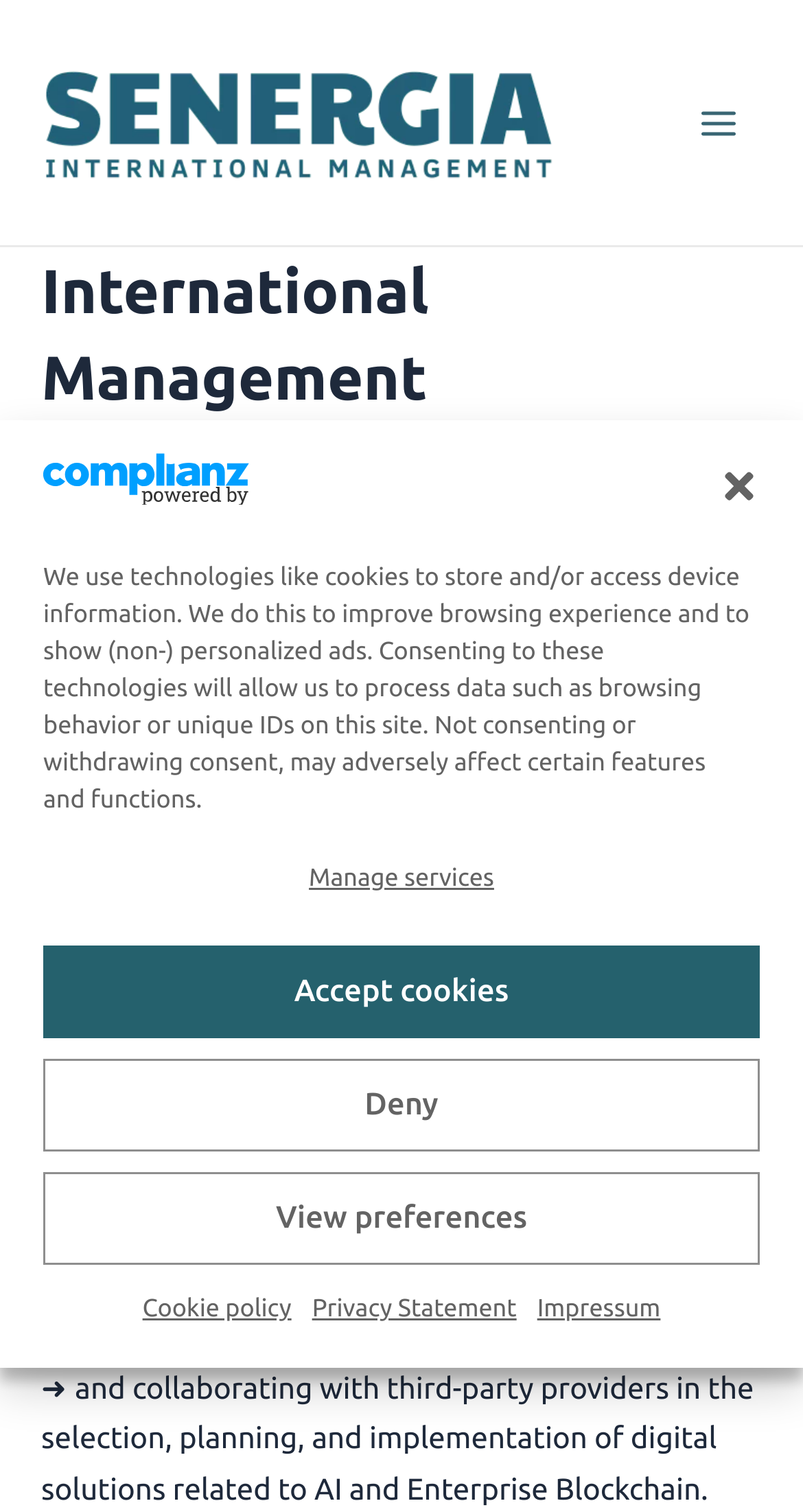What is the company's main focus?
Please answer the question as detailed as possible.

Based on the webpage, the company's main focus is on international management, which is evident from the heading 'International Management Consultancy' and the description of their consulting services in international management.